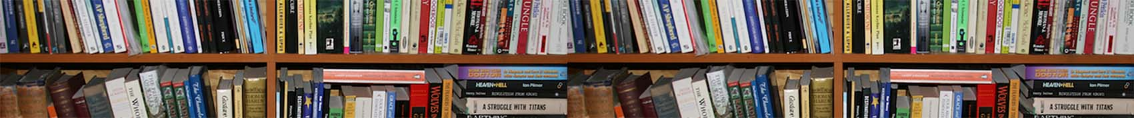Identify and describe all the elements present in the image.

The image showcases a well-organized bookshelf filled with a diverse collection of books, reflecting a variety of genres and topics. The arrangement highlights both colorful spines and classic hardcovers, indicating a blend of fiction, non-fiction, and possibly academic texts. Some titles are visibly notable, suggesting a focus on literary or scholarly pursuits. The wooden shelves contrast elegantly with the colorful books, enhancing the overall aesthetic of this intellectual space. This setup is indicative of a space dedicated to knowledge and learning, perfect for anyone with a passion for reading and education.